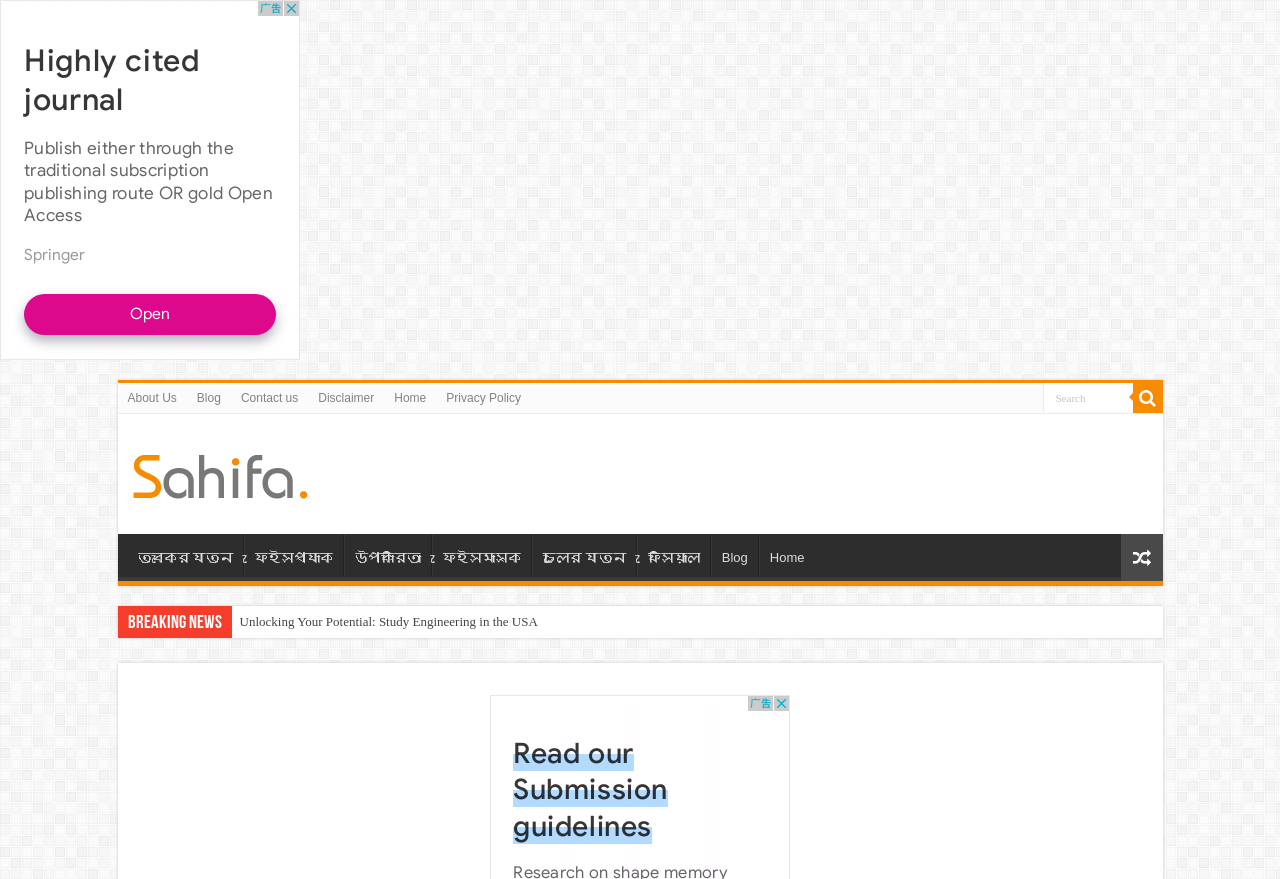Please identify the coordinates of the bounding box for the clickable region that will accomplish this instruction: "Contact us".

[0.18, 0.436, 0.241, 0.47]